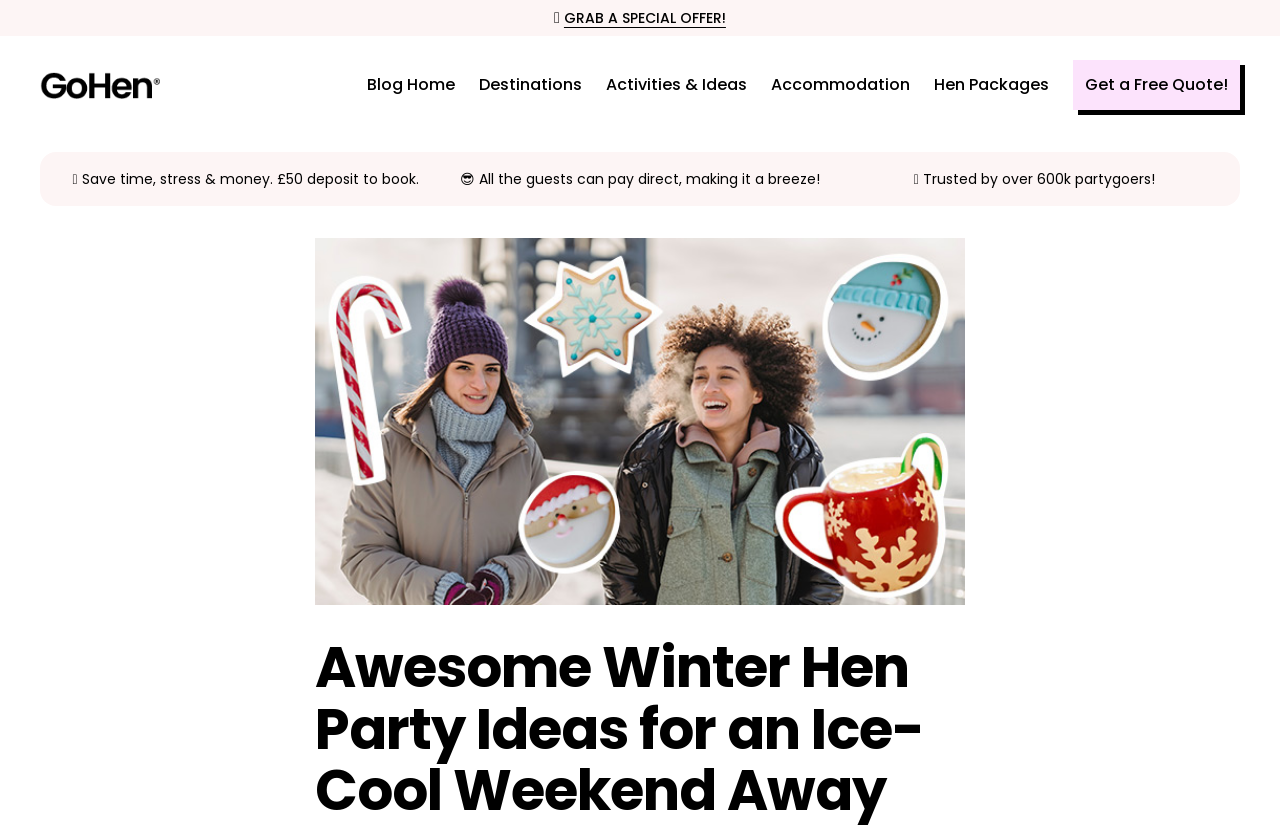Generate the text content of the main headline of the webpage.

Awesome Winter Hen Party Ideas for an Ice-Cool Weekend Away